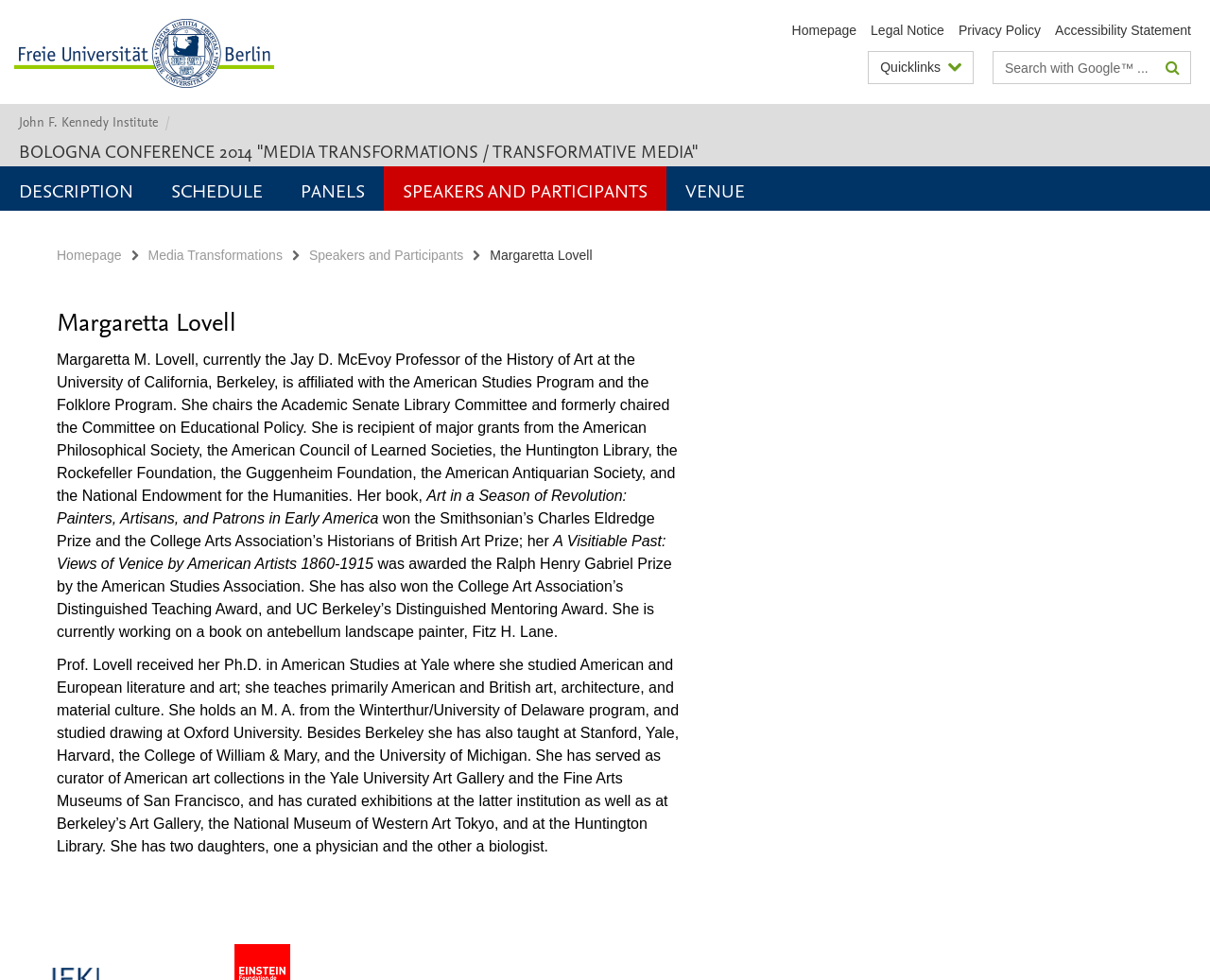Offer a meticulous caption that includes all visible features of the webpage.

The webpage is about Margaretta Lovell, a professor at the University of California, Berkeley. At the top left corner, there is a logo of the Freie Universität Berlin, which is also a link. Next to it, there is a heading "Service Navigation". Below the logo, there are four links: "Homepage", "Legal Notice", "Privacy Policy", and "Accessibility Statement", arranged horizontally.

On the right side of the top section, there is a search bar with a search button and a label "Search terms". Below the search bar, there is a heading "John F. Kennedy Institute" with a link to the institute's webpage.

The main content of the webpage is divided into two sections. The left section has a heading "BOLOGNA CONFERENCE 2014 'MEDIA TRANSFORMATIONS / TRANSFORMATIVE MEDIA'" with a link to the conference webpage. Below the heading, there are five links: "DESCRIPTION", "SCHEDULE", "PANELS", "SPEAKERS AND PARTICIPANTS", and "VENUE", arranged vertically.

The right section has a heading "Margaretta Lovell" with a brief biography of the professor. The biography is divided into several paragraphs, describing her academic background, research interests, and achievements. There are no images on the page, but there are several links to other webpages, including the professor's publications and affiliations.